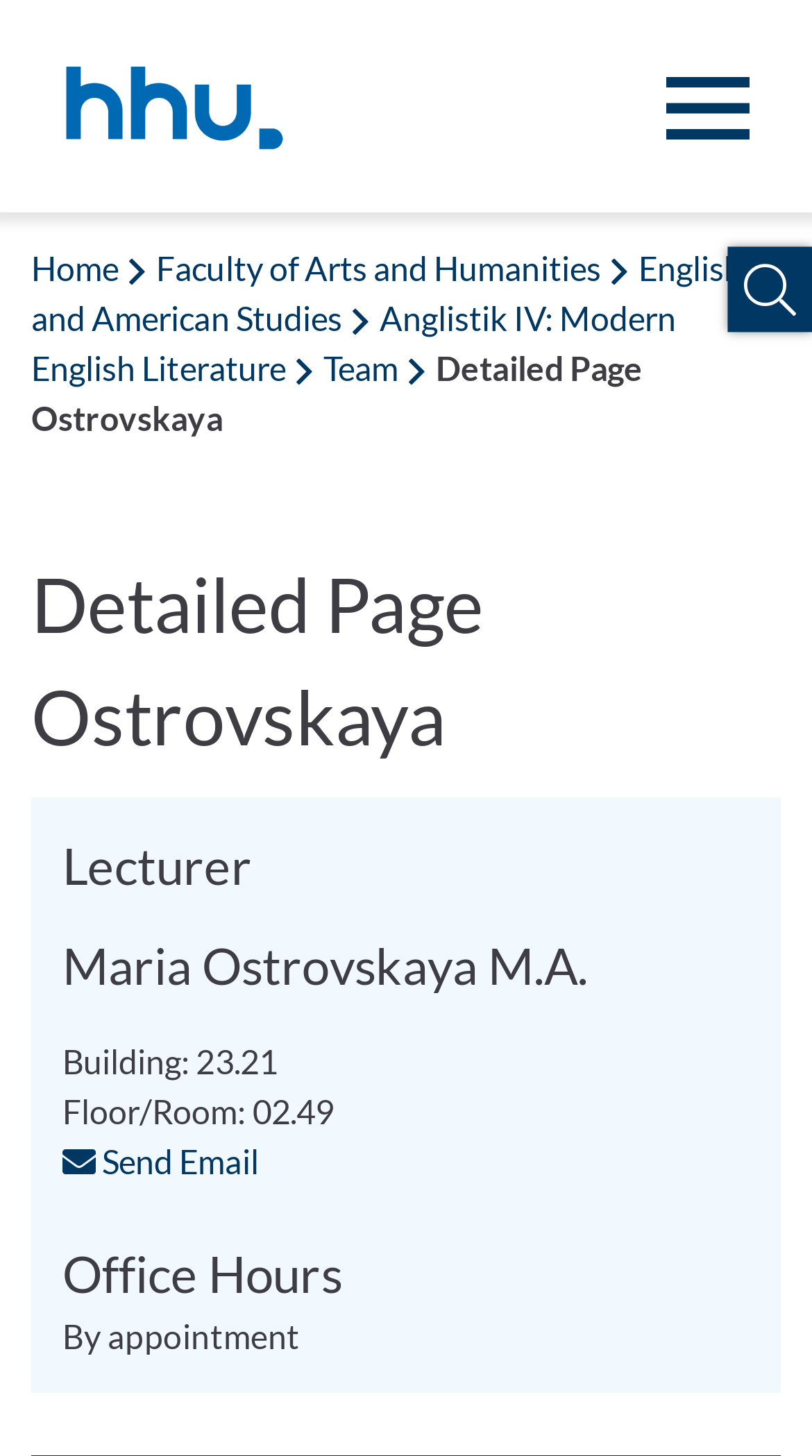Please specify the bounding box coordinates for the clickable region that will help you carry out the instruction: "Open the menu".

[0.821, 0.053, 0.923, 0.096]